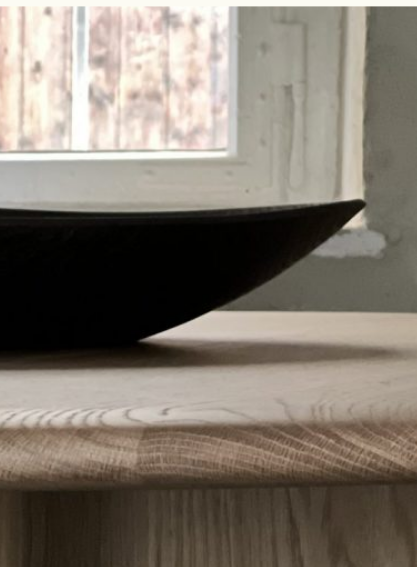Describe every aspect of the image in detail.

The image showcases a beautifully crafted, shallow black bowl elegantly placed on a light-colored wooden table. The table features a natural grain pattern, highlighting its solid wood construction. In the background, a window allows soft, ambient light to filter through, casting a gentle glow on the scene. The subtle texture of the bowl and the smooth finish of the table complement each other, evoking a sense of modern minimalism and natural elegance. This harmonious arrangement creates an inviting and serene atmosphere, perfect for showcasing artisanal craftsmanship.